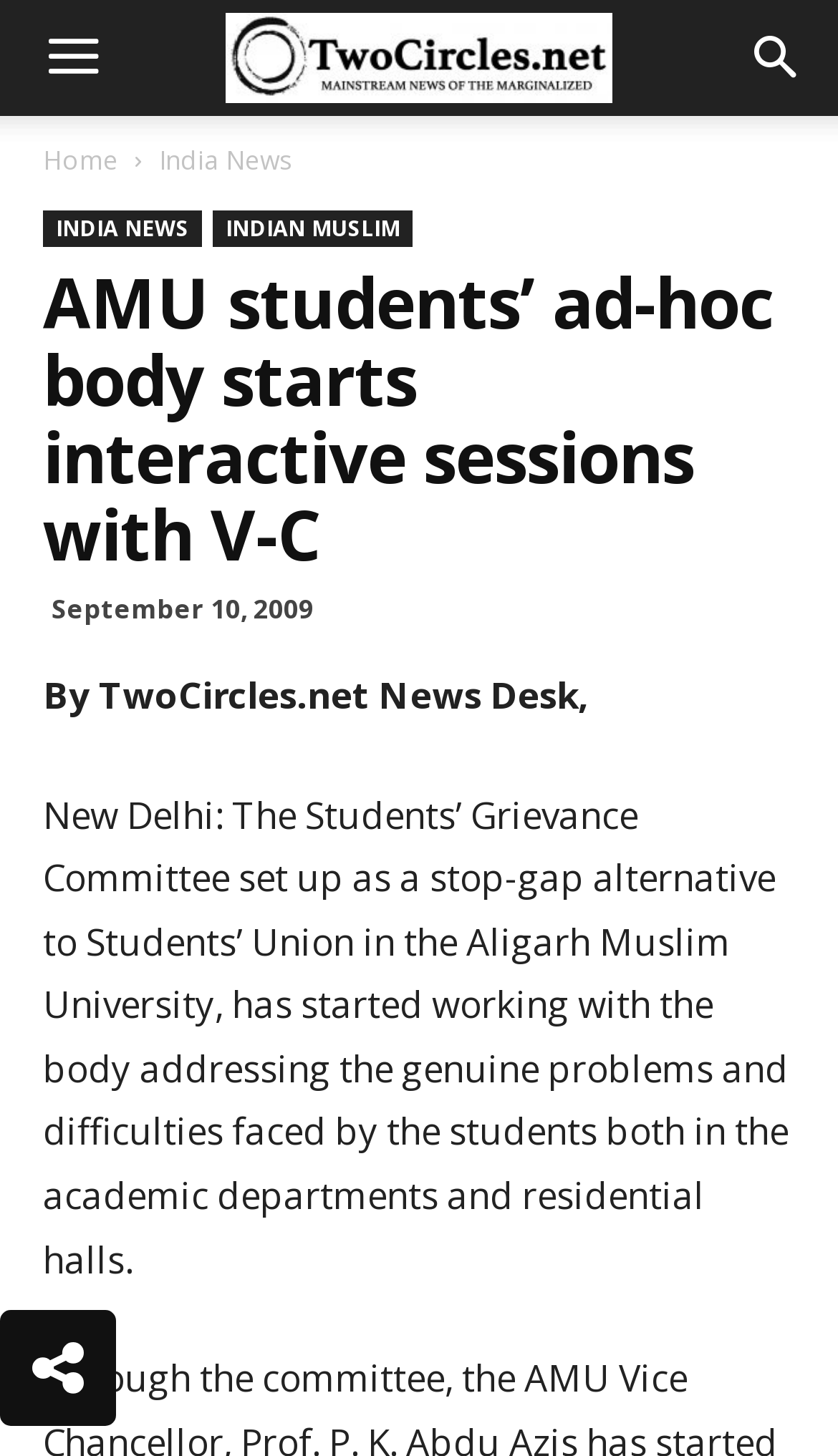Explain the webpage's design and content in an elaborate manner.

The webpage appears to be a news article from TwoCircles.net. At the top right corner, there is a button with an icon '\ue80a'. On the top left, there is a link with an icon '\ue83e' and another link labeled "Home" next to it. Further to the right, there is a link labeled "India News" which has two sub-links "INDIA NEWS" and "INDIAN MUSLIM" below it.

Below the top navigation links, there is a large header section that spans almost the entire width of the page. The header contains the title of the news article "AMU students’ ad-hoc body starts interactive sessions with V-C" in a prominent font size. Below the title, there is a timestamp "September 10, 2009" indicating the date of publication.

The main content of the news article starts below the header section. The article begins with a byline "By TwoCircles.net News Desk," followed by the location "New Delhi:". The article then describes how the Students’ Grievance Committee in the Aligarh Muslim University has started working to address the problems faced by students in academic departments and residential halls.